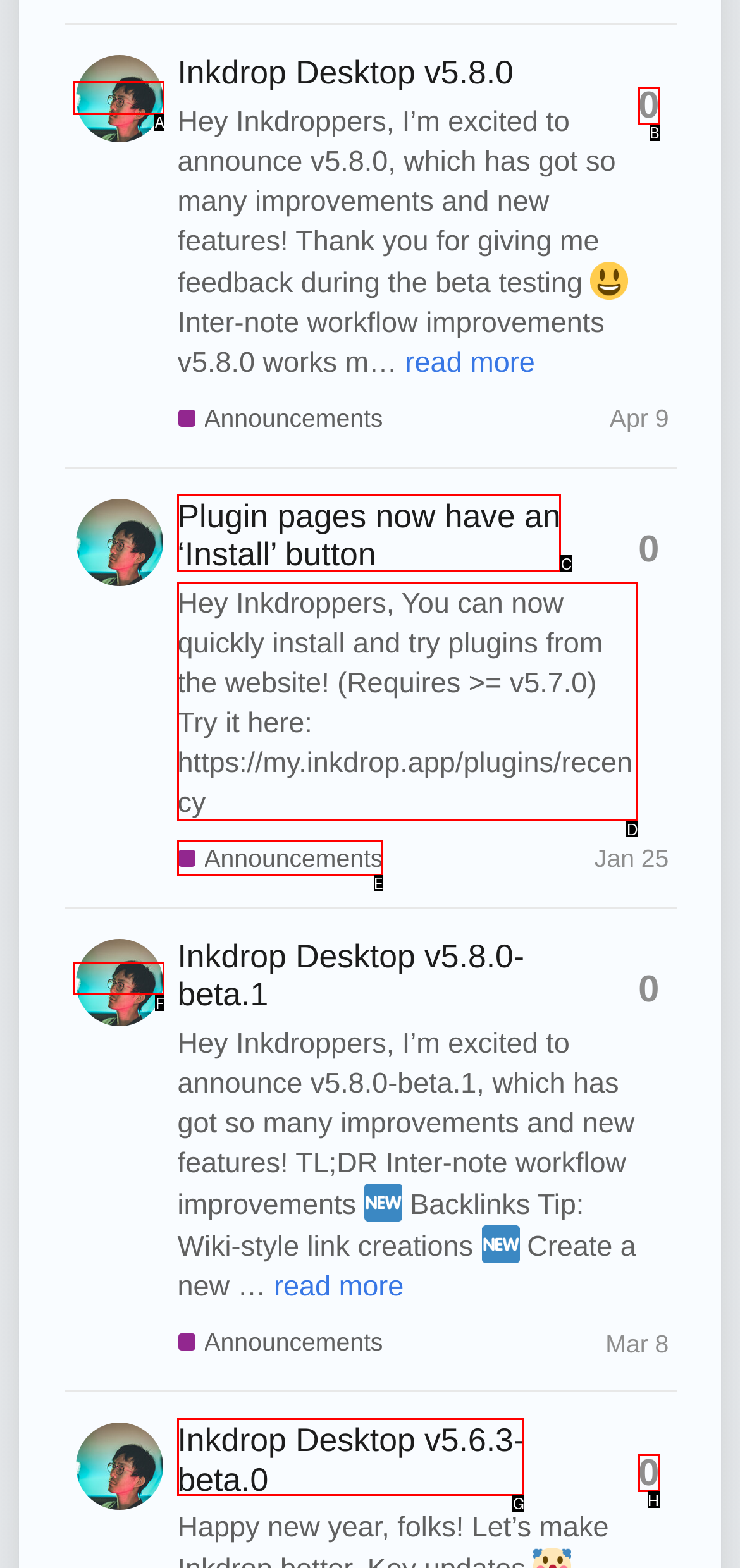Tell me which one HTML element I should click to complete the following task: Click on the 'craftzdog' link Answer with the option's letter from the given choices directly.

A